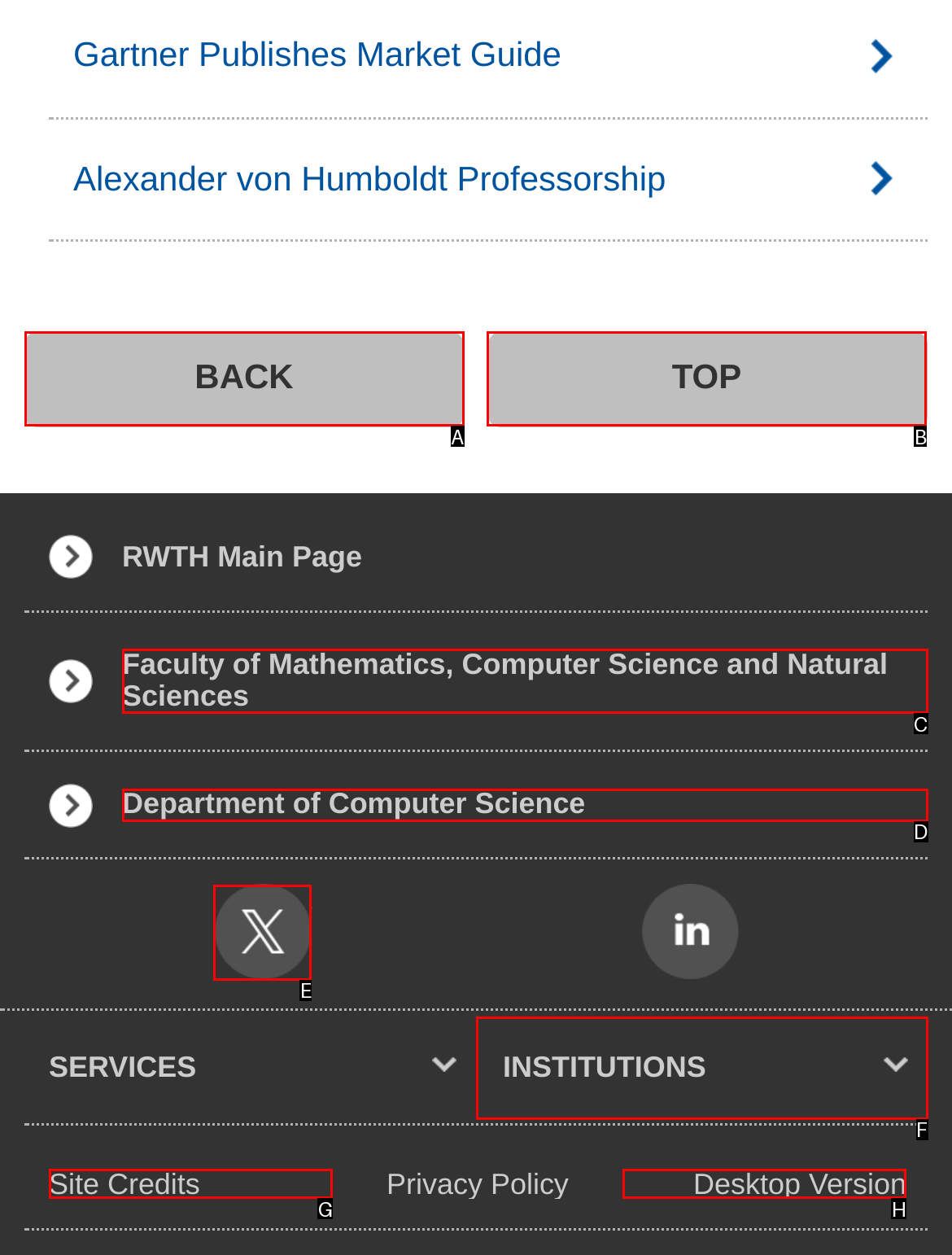Identify which HTML element aligns with the description: Desktop Version
Answer using the letter of the correct choice from the options available.

H